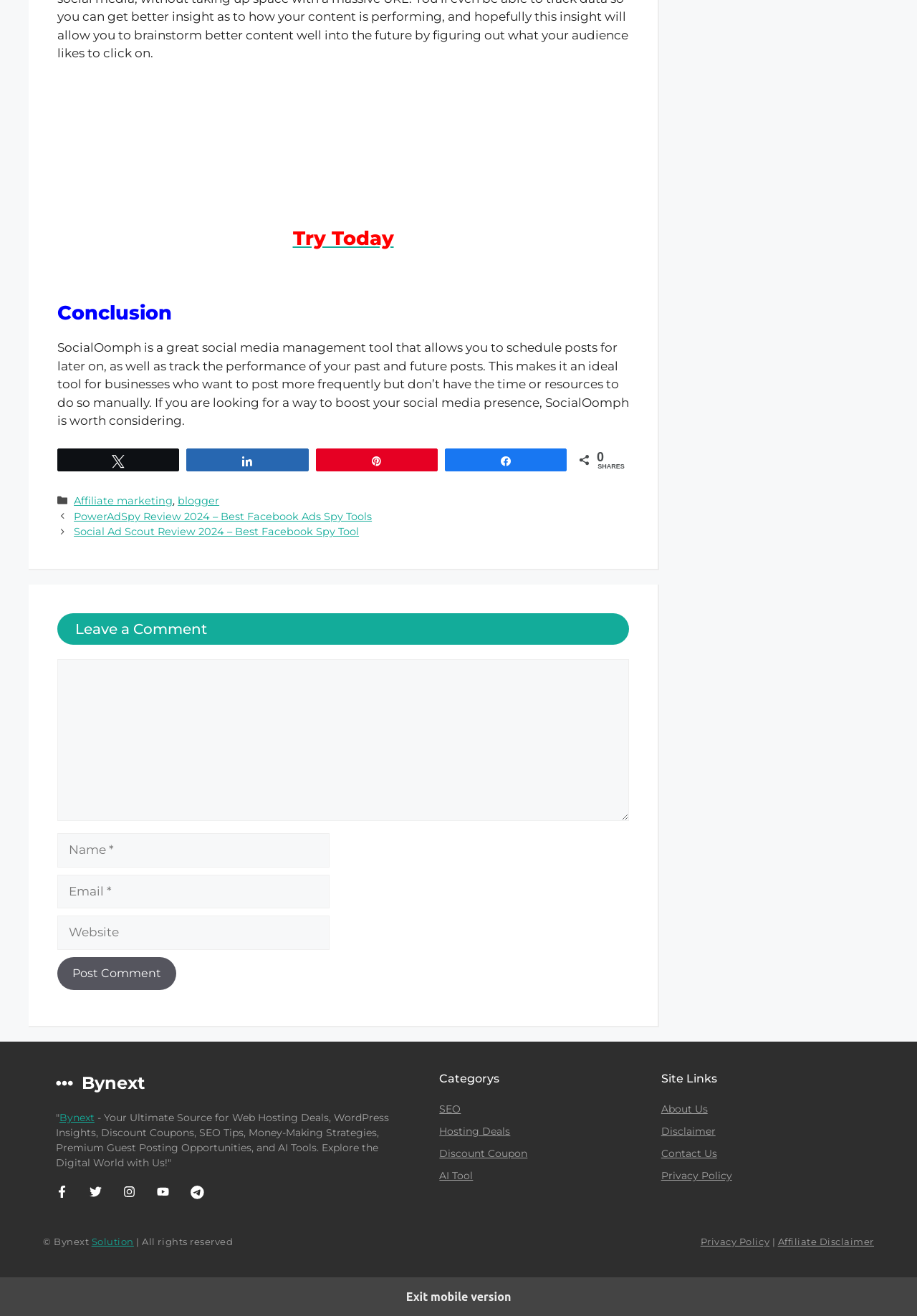Please determine the bounding box coordinates, formatted as (top-left x, top-left y, bottom-right x, bottom-right y), with all values as floating point numbers between 0 and 1. Identify the bounding box of the region described as: parent_node: Comment name="comment"

[0.062, 0.501, 0.686, 0.624]